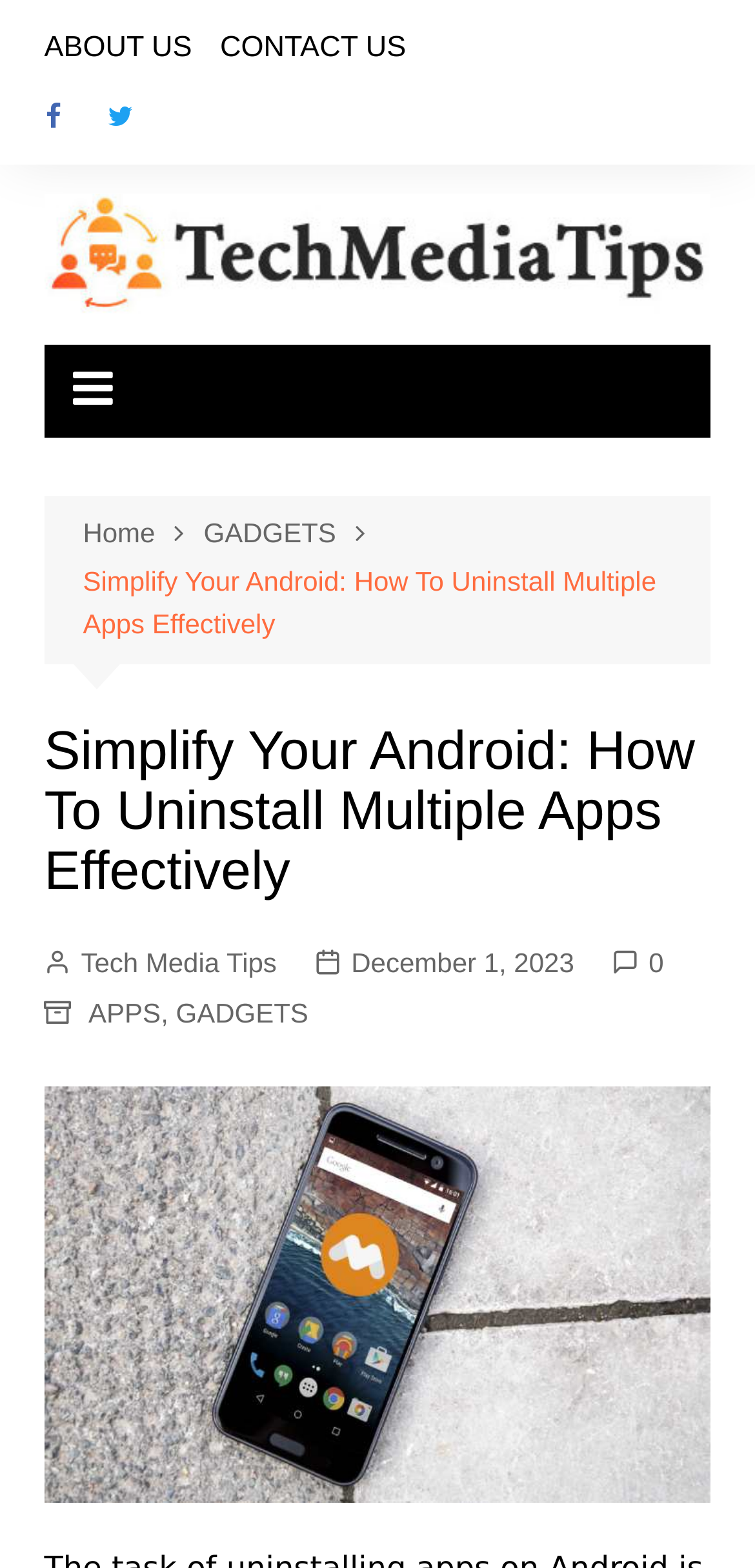How many images are present in the article?
We need a detailed and meticulous answer to the question.

I counted the number of images by looking at the figure element which contains an image with the description 'Simplify Your Android: How To Uninstall Multiple Apps Effectively', which indicates that there is only 1 image present in the article.